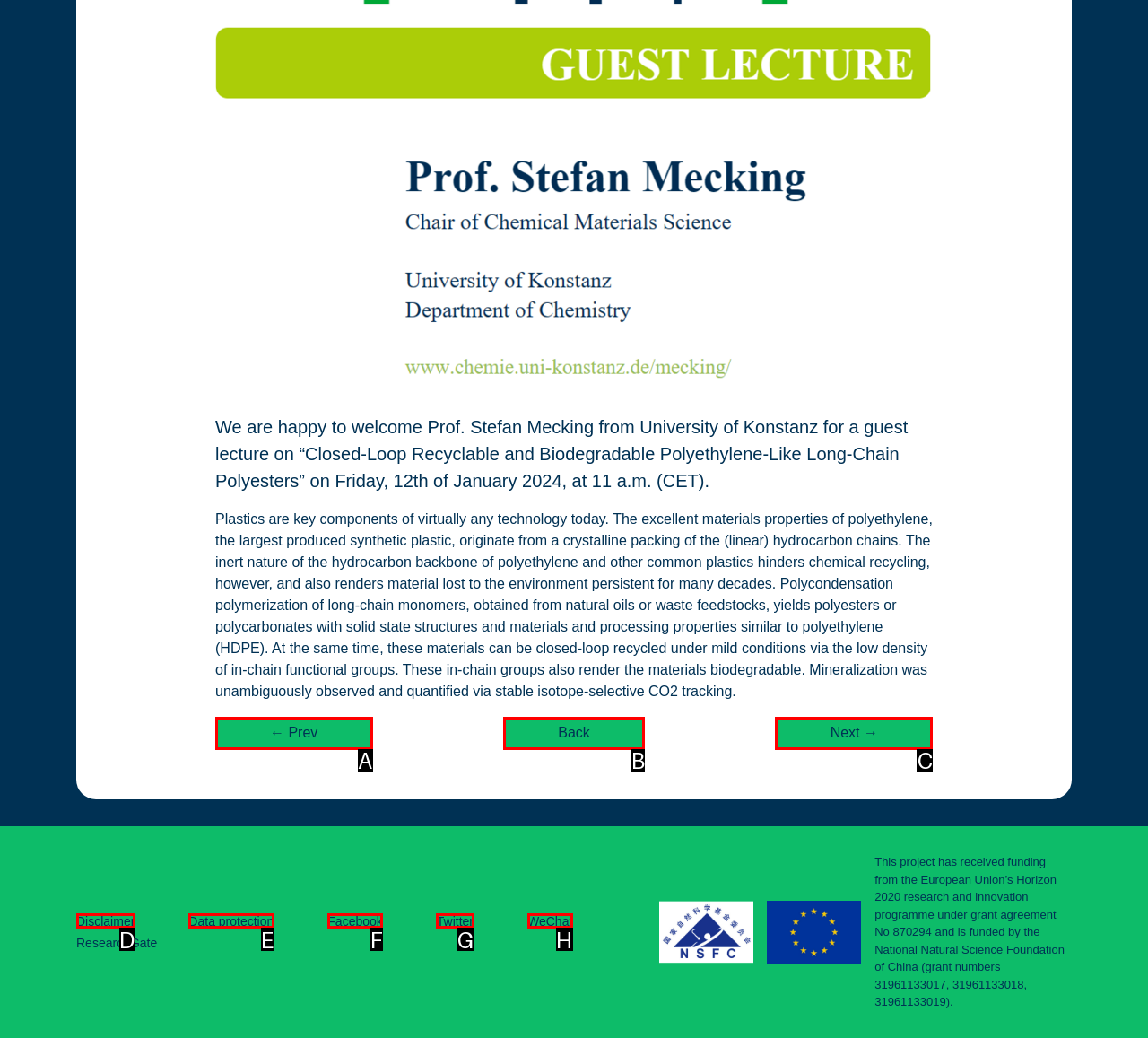Using the description: WeChat, find the corresponding HTML element. Provide the letter of the matching option directly.

H